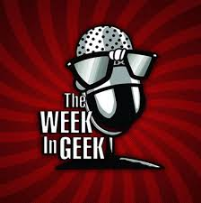What does the logo represent? From the image, respond with a single word or brief phrase.

The show's commitment